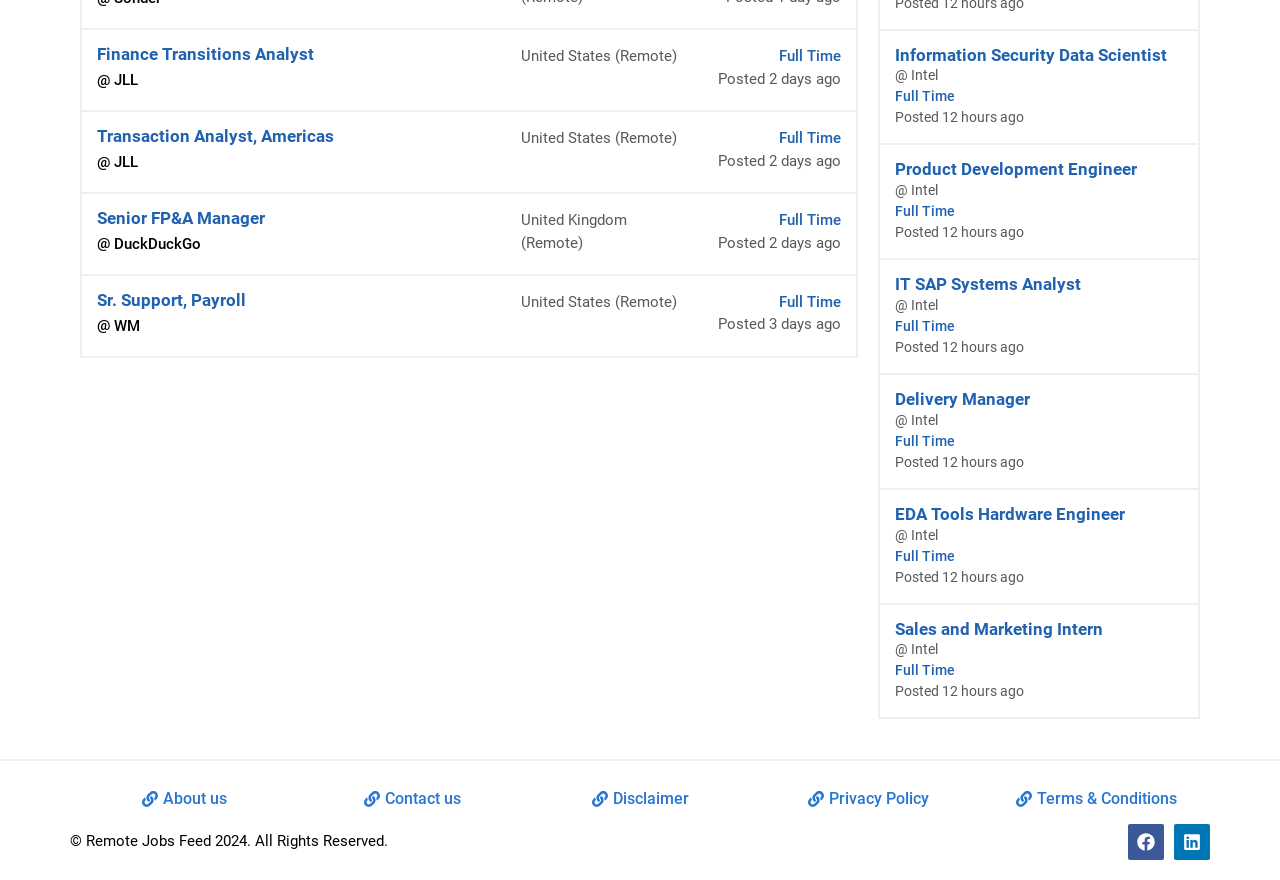Please mark the clickable region by giving the bounding box coordinates needed to complete this instruction: "Follow on Facebook".

[0.881, 0.936, 0.909, 0.977]